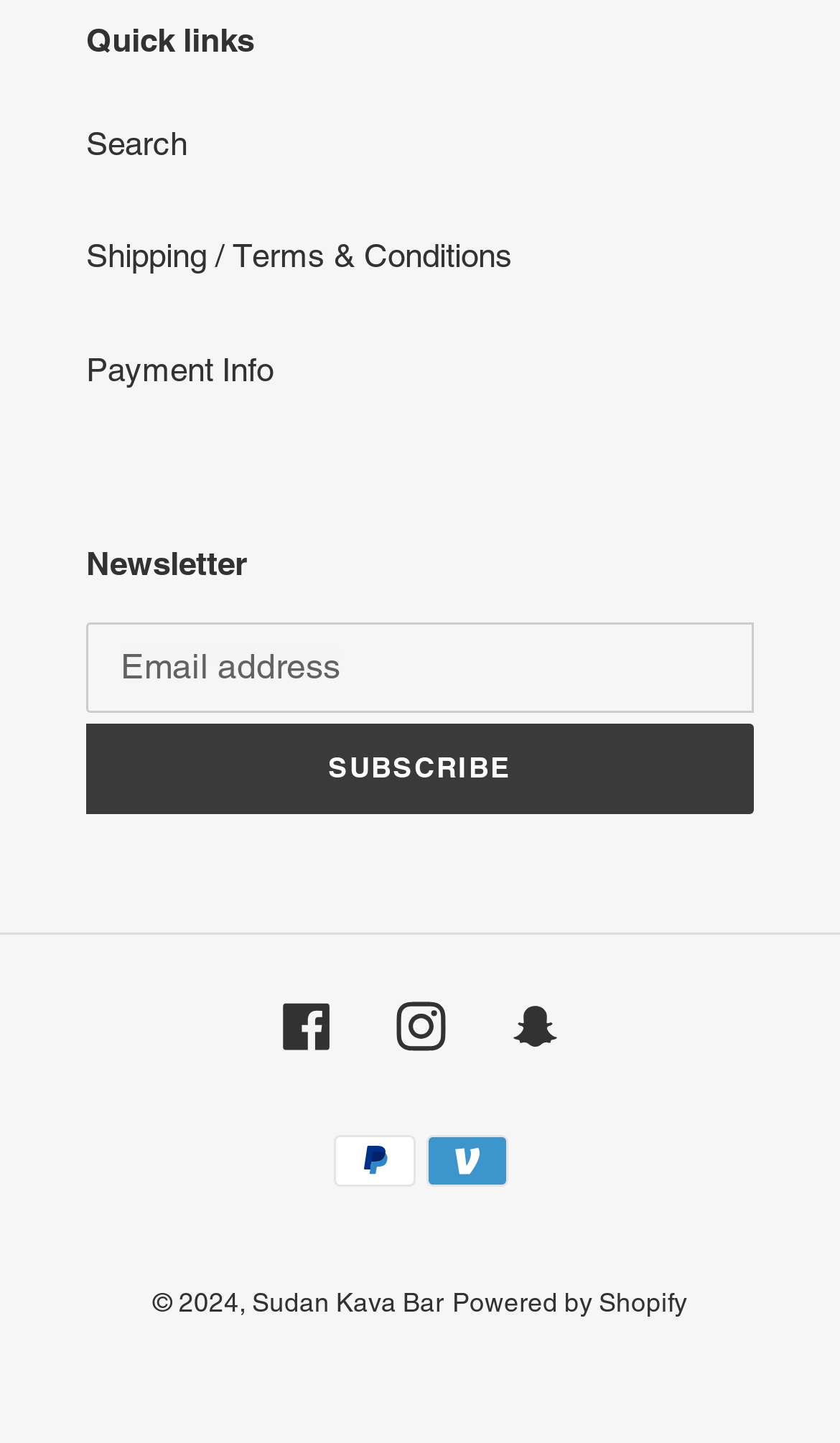Provide the bounding box coordinates of the HTML element described by the text: "Shipping / Terms & Conditions". The coordinates should be in the format [left, top, right, bottom] with values between 0 and 1.

[0.103, 0.165, 0.61, 0.19]